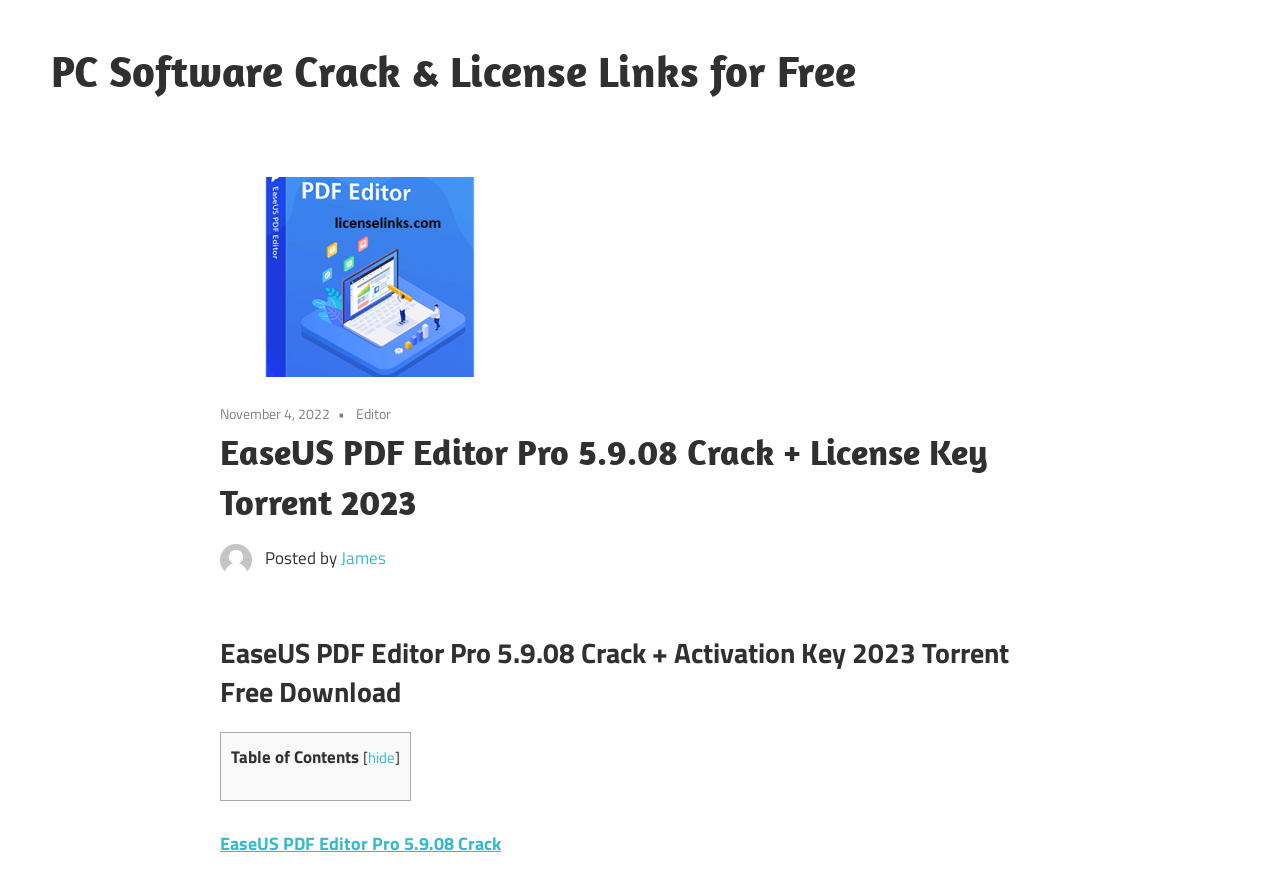Locate the bounding box for the described UI element: "Return Policy". Ensure the coordinates are four float numbers between 0 and 1, formatted as [left, top, right, bottom].

None